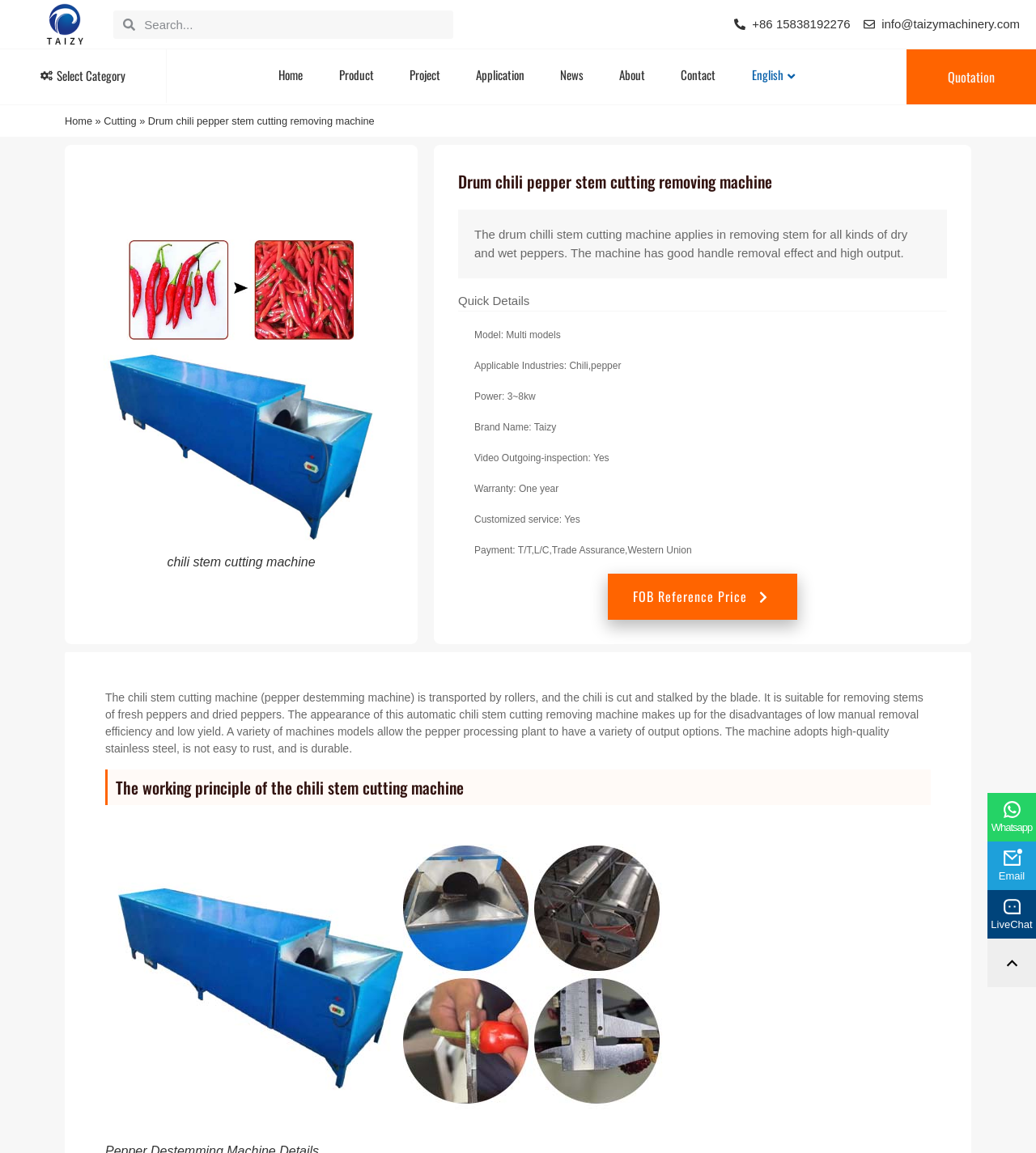Determine the bounding box for the UI element that matches this description: "Home".

[0.062, 0.1, 0.089, 0.11]